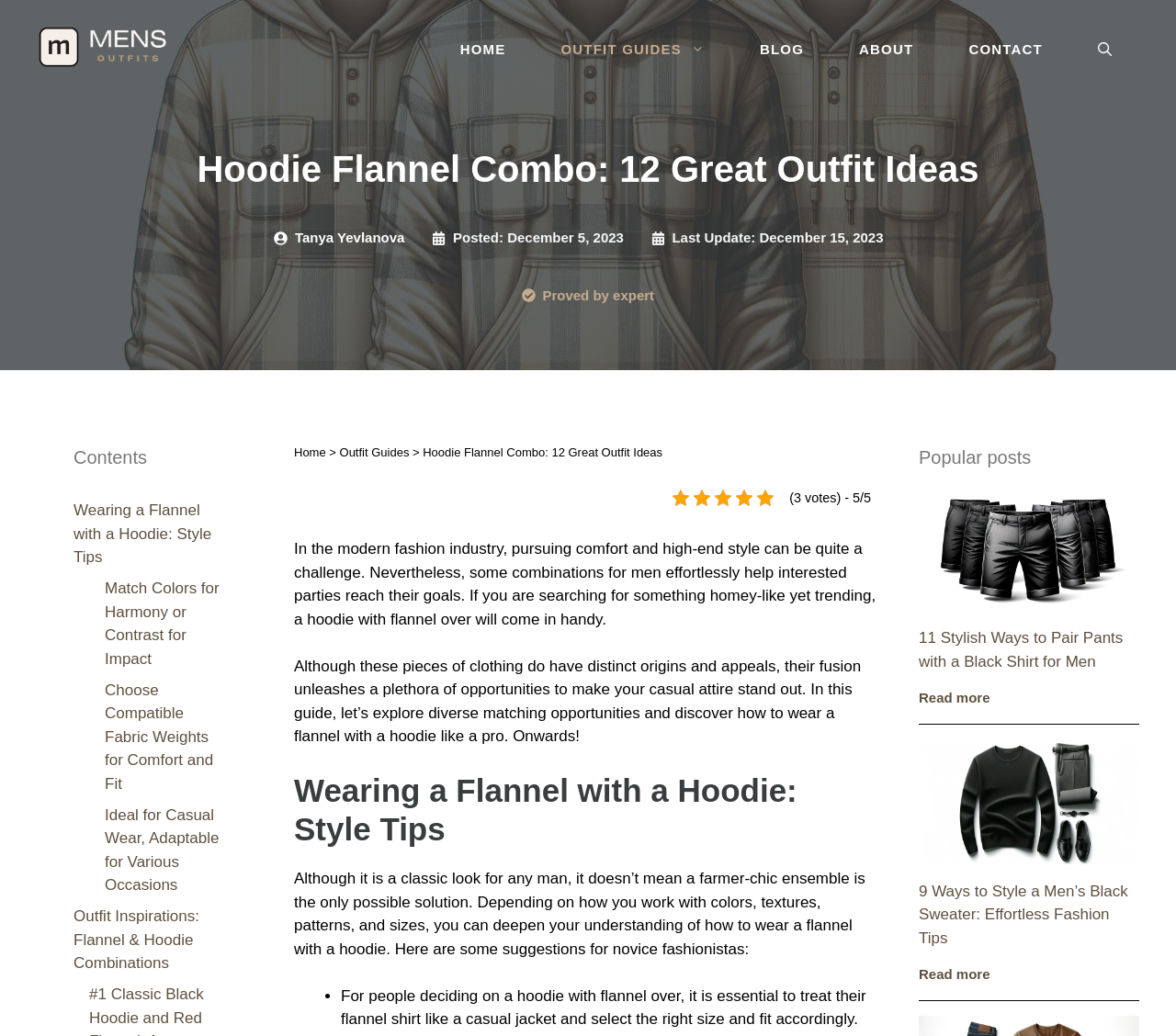Generate a thorough caption that explains the contents of the webpage.

This webpage is about men's fashion, specifically focusing on styling a flannel over a sweatshirt. The page is divided into sections, with a prominent banner at the top displaying the site's name. Below the banner, there is a navigation menu with links to different sections of the website, including "HOME", "OUTFIT GUIDES", "BLOG", "ABOUT", and "CONTACT".

The main content of the page is headed by a title, "Hoodie Flannel Combo: 12 Great Outfit Ideas", which is followed by a brief introduction to the topic. The introduction explains that combining a hoodie with a flannel can be a stylish and comfortable choice for men.

Below the introduction, there are several sections that provide tips and guidelines for styling a flannel over a sweatshirt. These sections include "Wearing a Flannel with a Hoodie: Style Tips", which offers suggestions for novice fashionistas, and "Outfit Inspirations: Flannel & Hoodie Combinations", which provides inspiration for different outfit combinations.

On the right-hand side of the page, there is a complementary section that displays popular posts, including links to other fashion-related articles, such as "11 Stylish Ways to Pair Pants with a Black Shirt for Men" and "9 Ways to Style a Men’s Black Sweater: Effortless Fashion Tips". This section also includes images and separators to break up the content.

Throughout the page, there are several images, including a profile picture of the author, Tanya Yevlanova, and various icons and graphics to illustrate the different outfit combinations. The page also includes a breadcrumbs navigation menu at the top, which allows users to easily navigate back to the homepage or other sections of the website.